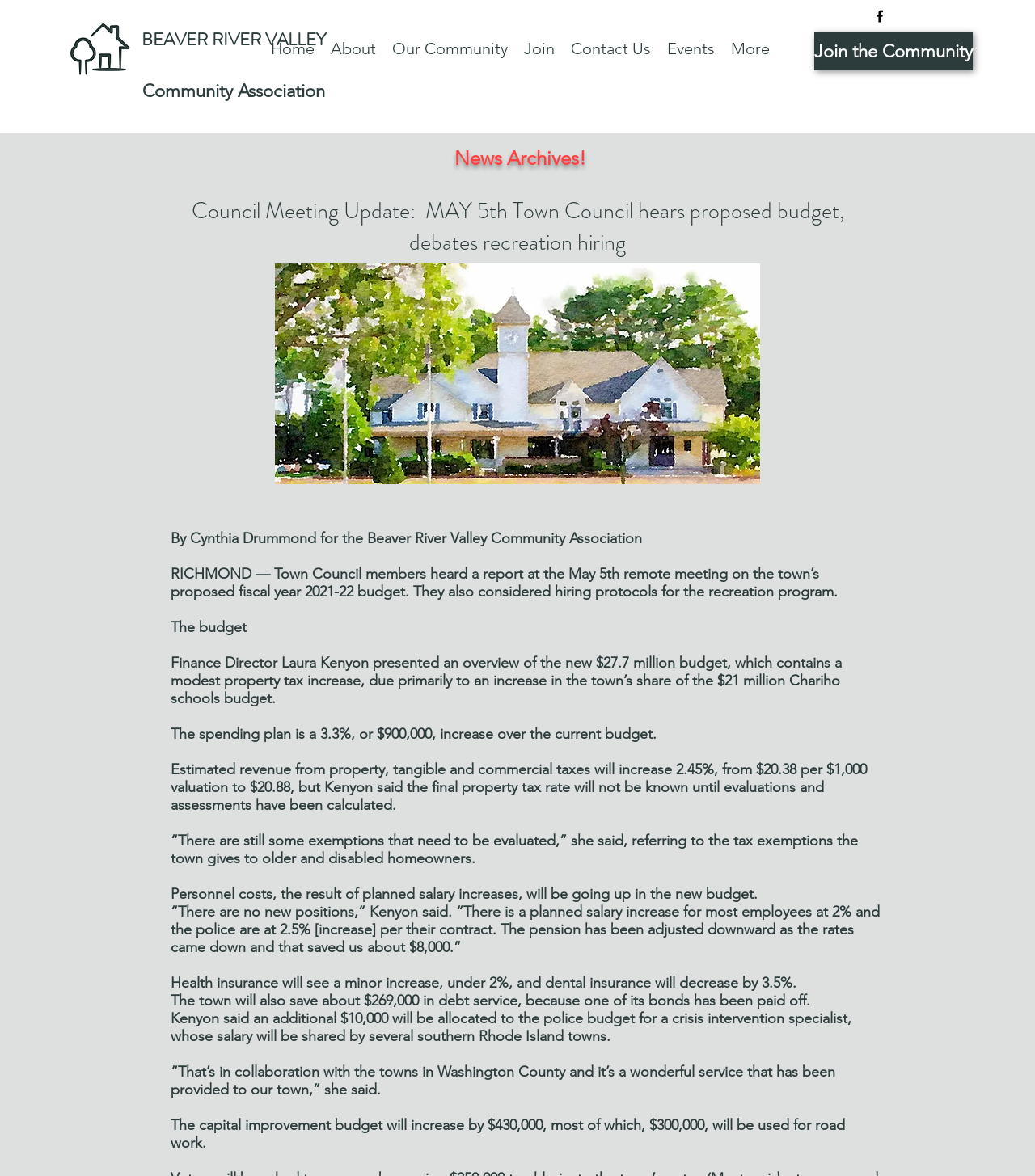How many links are in the navigation menu?
Look at the image and answer the question using a single word or phrase.

7